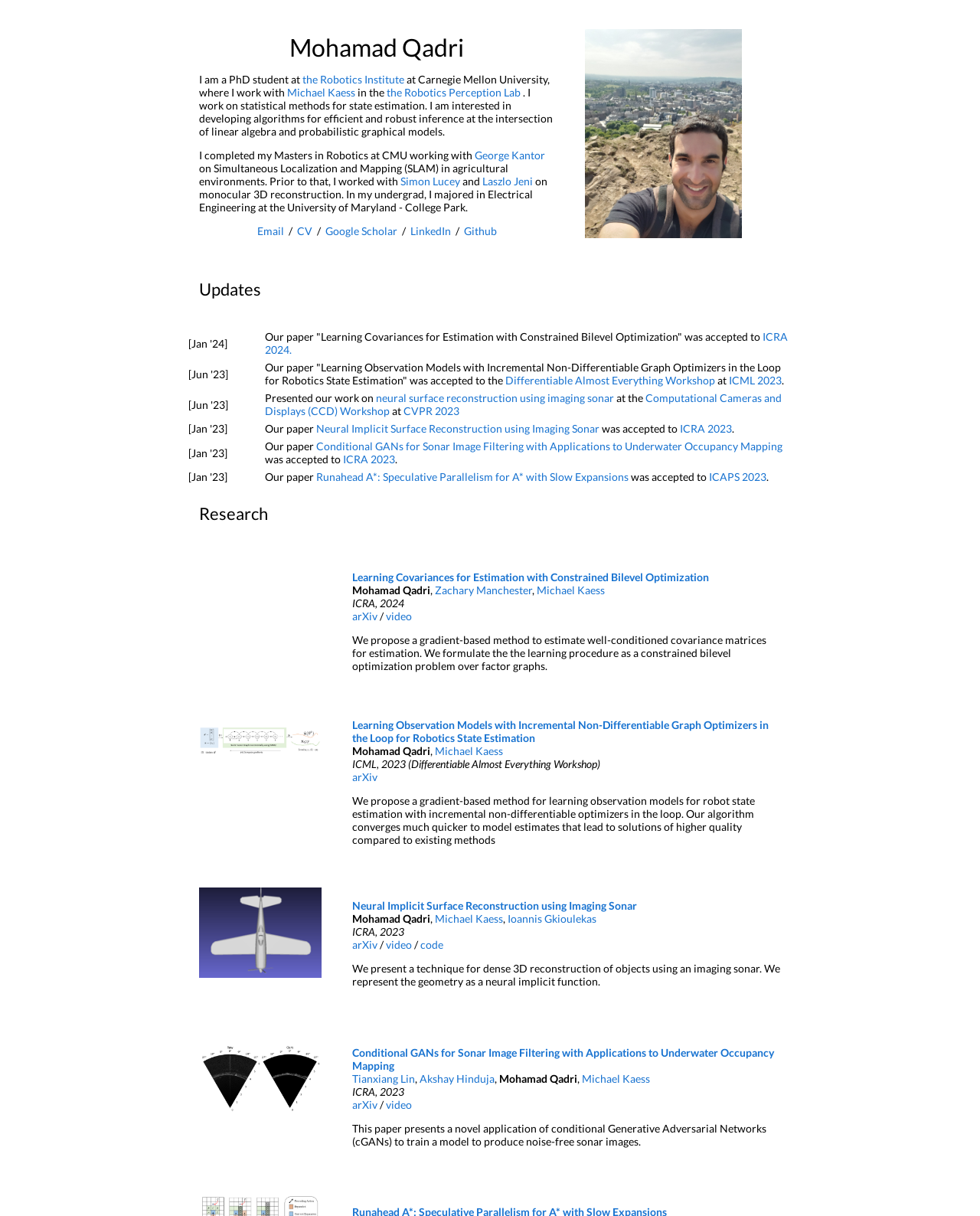Determine the bounding box coordinates of the clickable element necessary to fulfill the instruction: "View Mohamad Qadri's profile". Provide the coordinates as four float numbers within the 0 to 1 range, i.e., [left, top, right, bottom].

[0.597, 0.187, 0.757, 0.198]